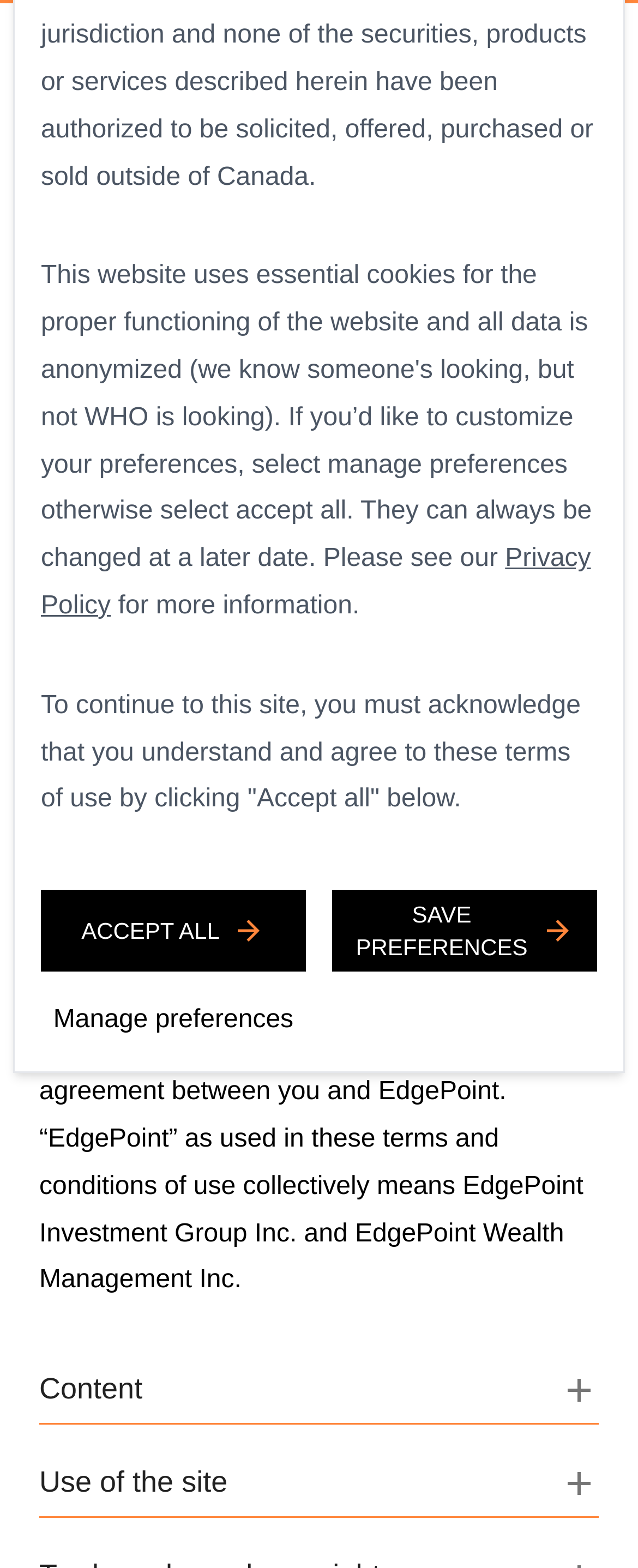Determine the bounding box coordinates for the HTML element described here: "Privacy Policy".

[0.064, 0.348, 0.926, 0.395]